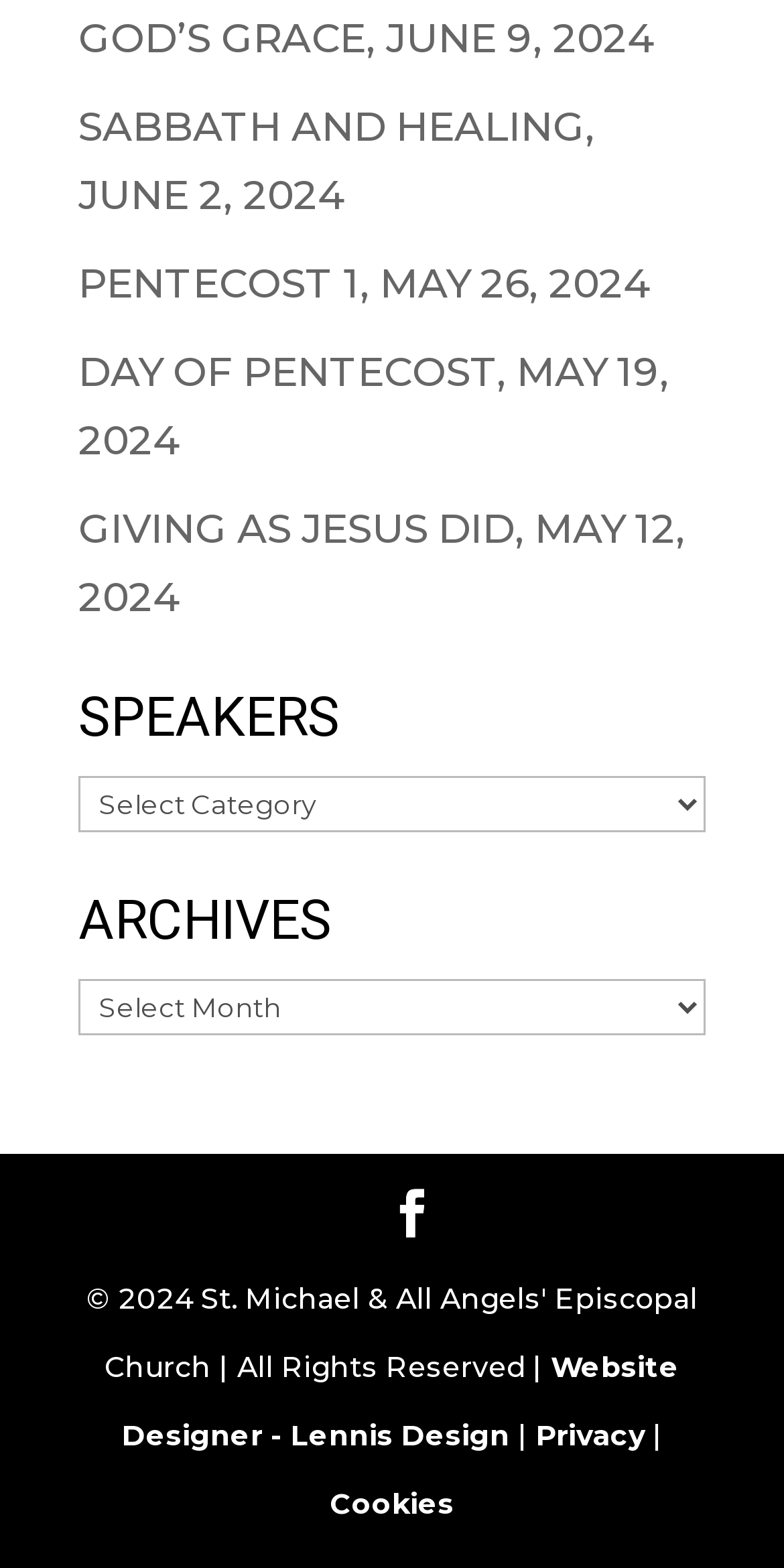Identify the bounding box coordinates of the clickable region to carry out the given instruction: "Go to GOD'S GRACE, JUNE 9, 2024".

[0.1, 0.009, 0.836, 0.04]